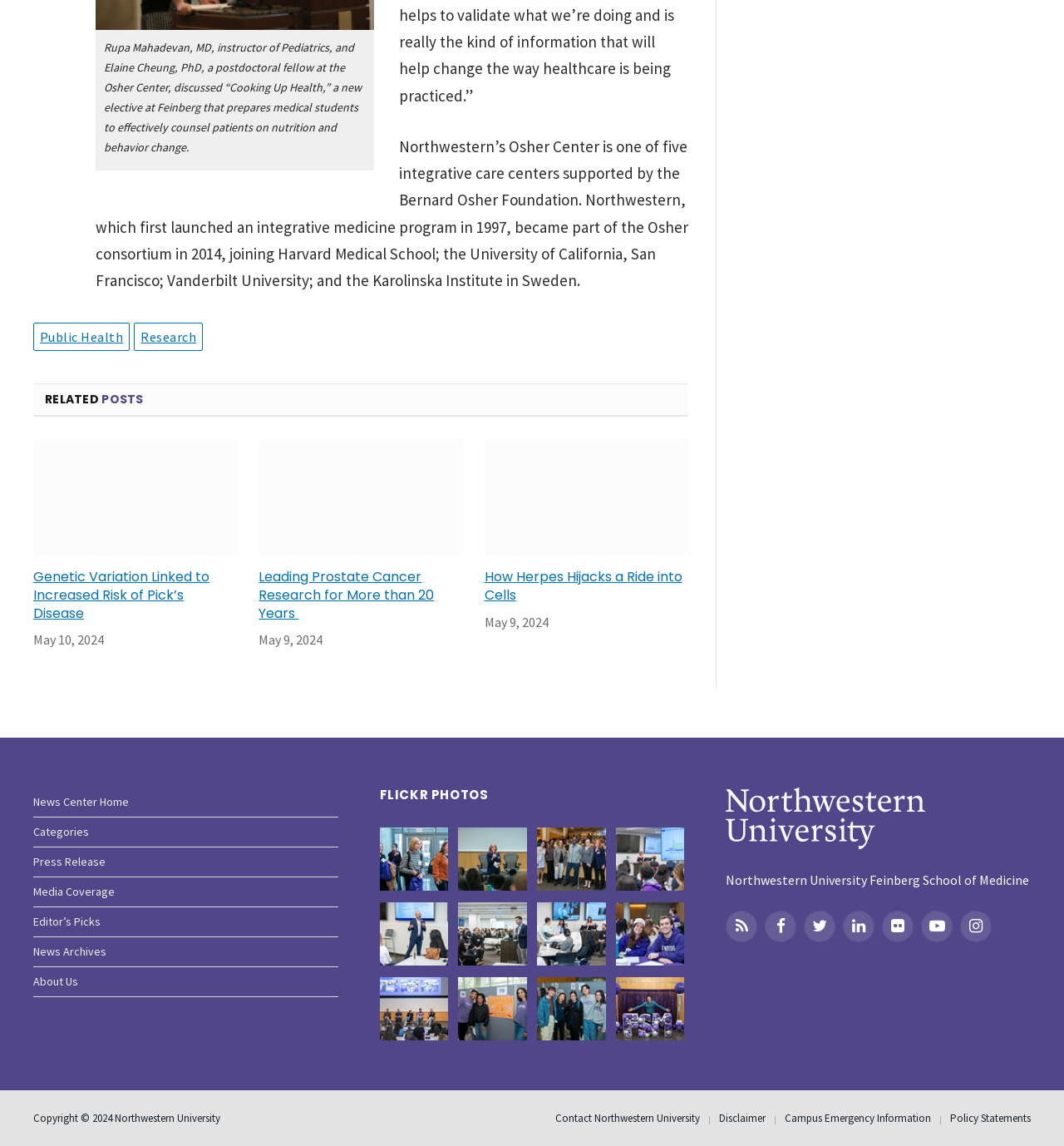Identify the bounding box coordinates for the region of the element that should be clicked to carry out the instruction: "Read the article 'Genetic Variation Linked to Increased Risk of Pick’s Disease'". The bounding box coordinates should be four float numbers between 0 and 1, i.e., [left, top, right, bottom].

[0.031, 0.384, 0.223, 0.567]